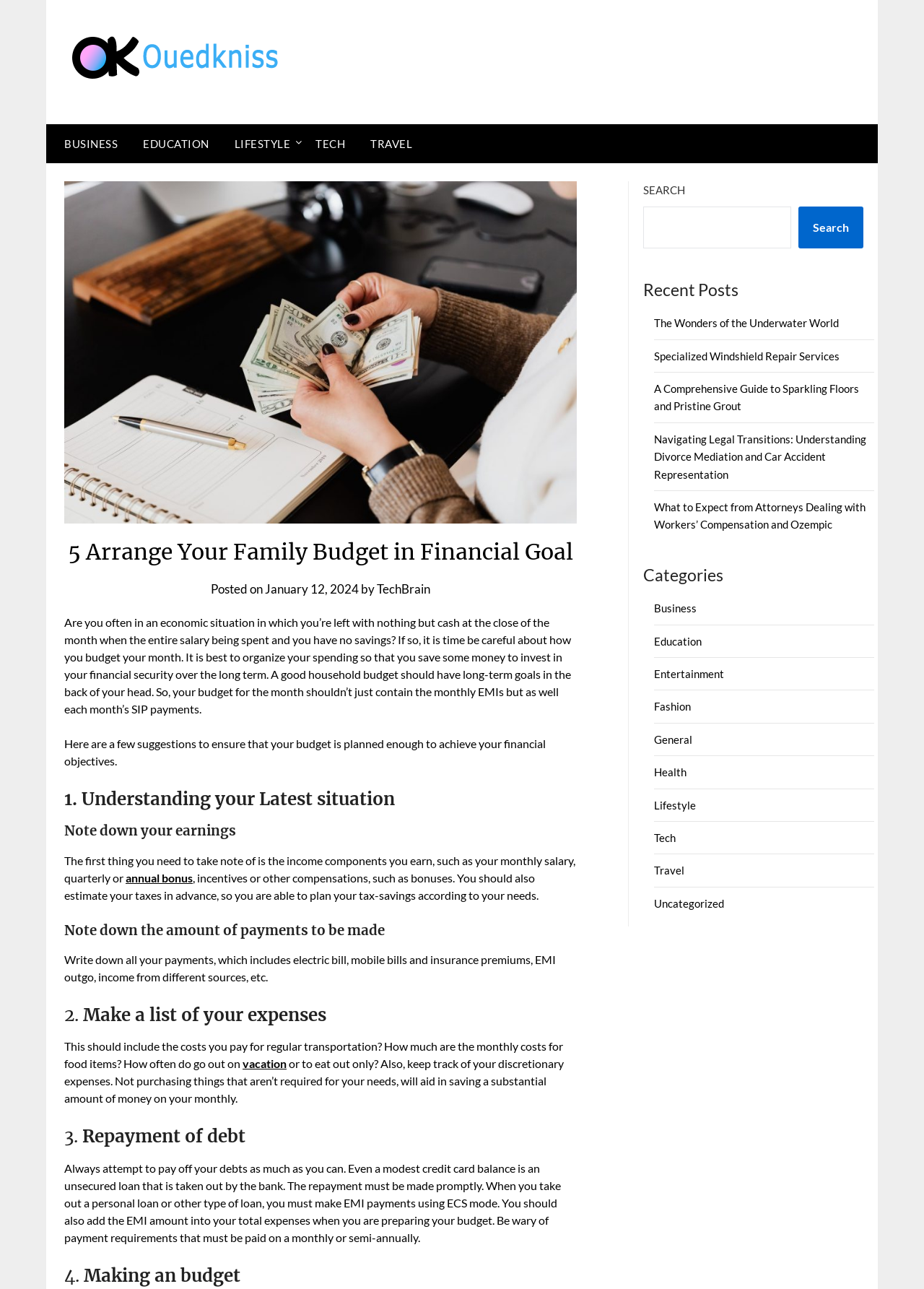Carefully examine the image and provide an in-depth answer to the question: What is the first step in planning a budget?

The first step in planning a budget is to understand one's latest financial situation, which involves noting down income components, estimating taxes, and listing out payments to be made, as explained in the section '1. Understanding your Latest situation'.